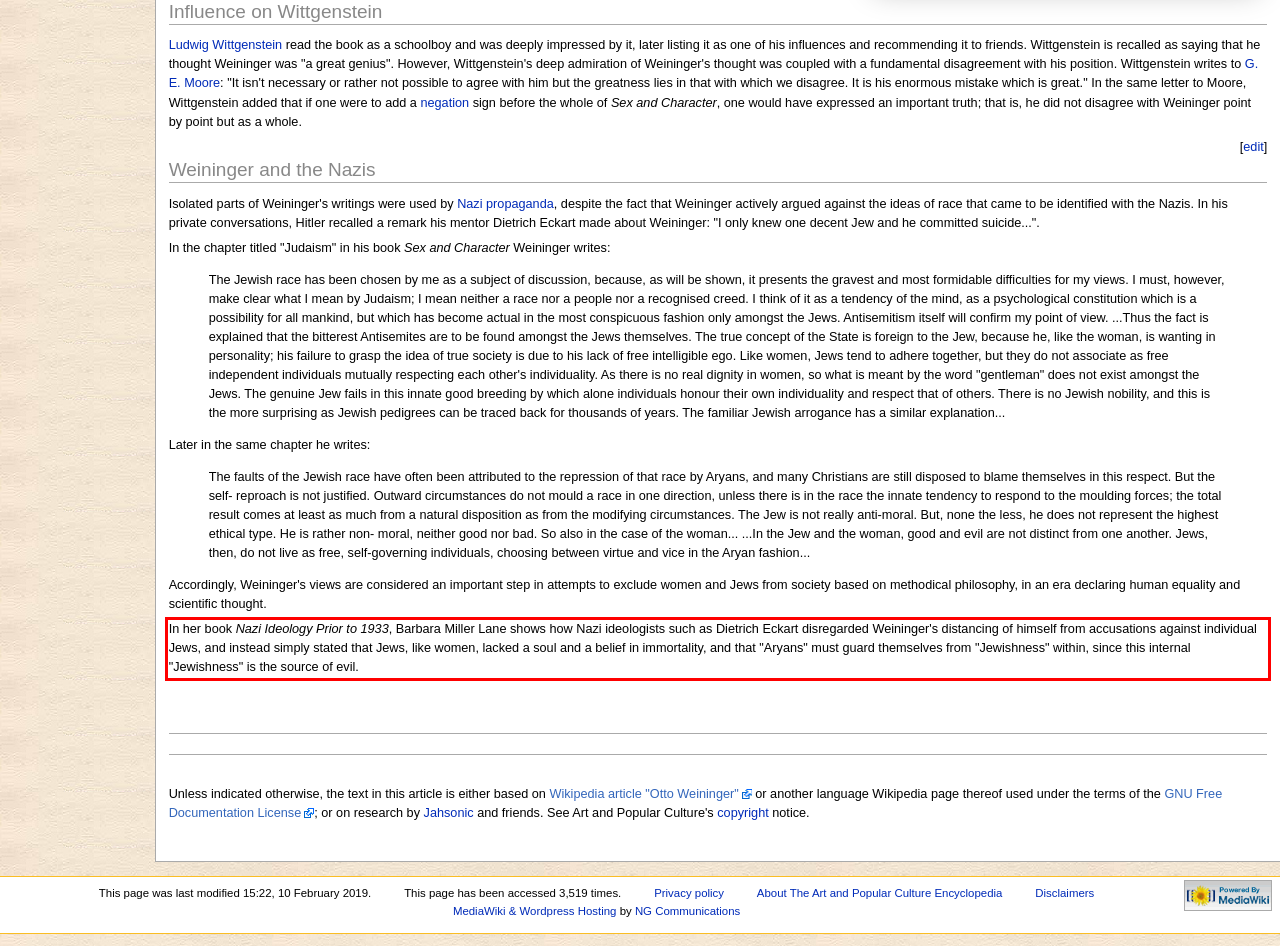Within the screenshot of the webpage, locate the red bounding box and use OCR to identify and provide the text content inside it.

In her book Nazi Ideology Prior to 1933, Barbara Miller Lane shows how Nazi ideologists such as Dietrich Eckart disregarded Weininger's distancing of himself from accusations against individual Jews, and instead simply stated that Jews, like women, lacked a soul and a belief in immortality, and that "Aryans" must guard themselves from "Jewishness" within, since this internal "Jewishness" is the source of evil.